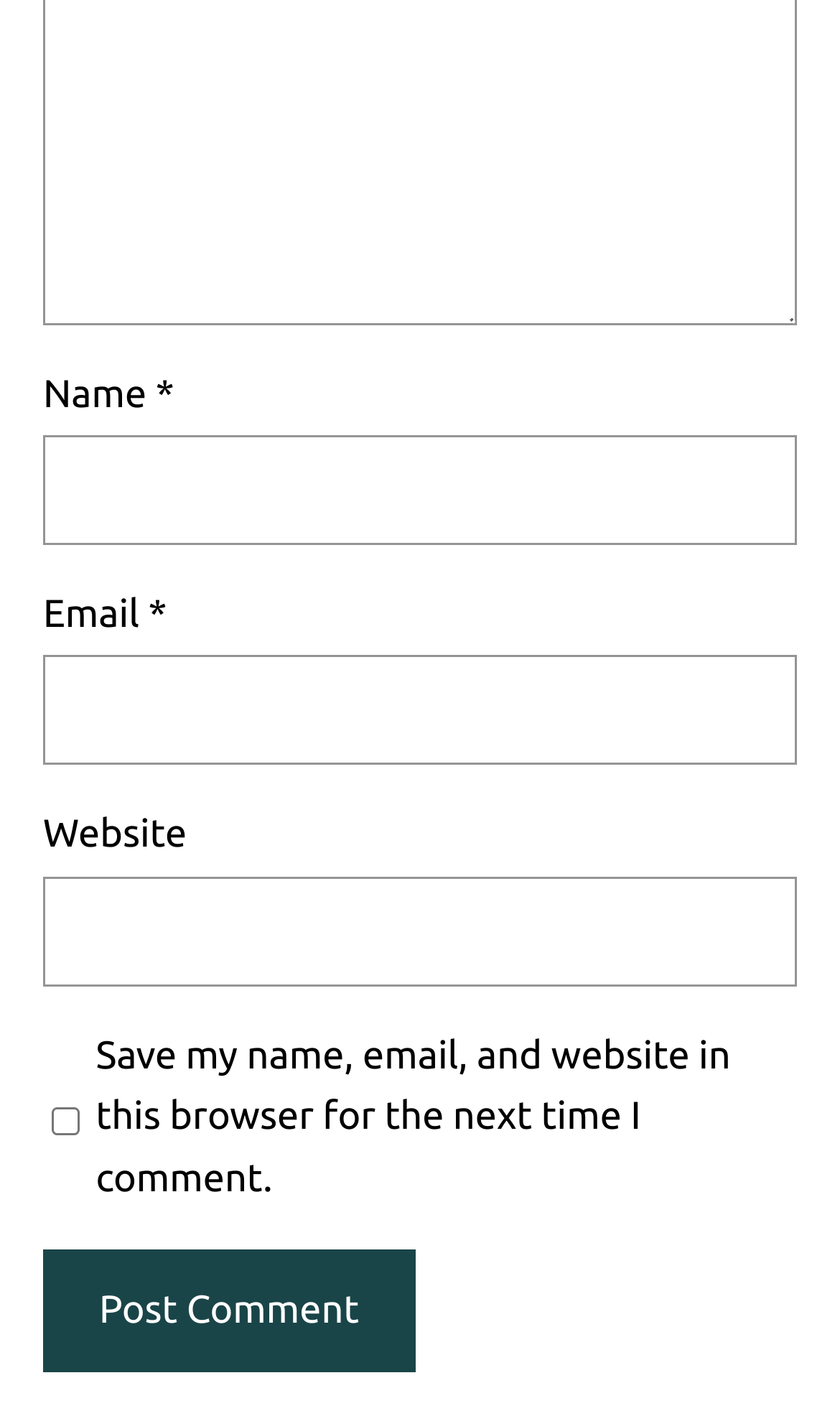Respond with a single word or short phrase to the following question: 
What is the purpose of the checkbox?

Save comment info